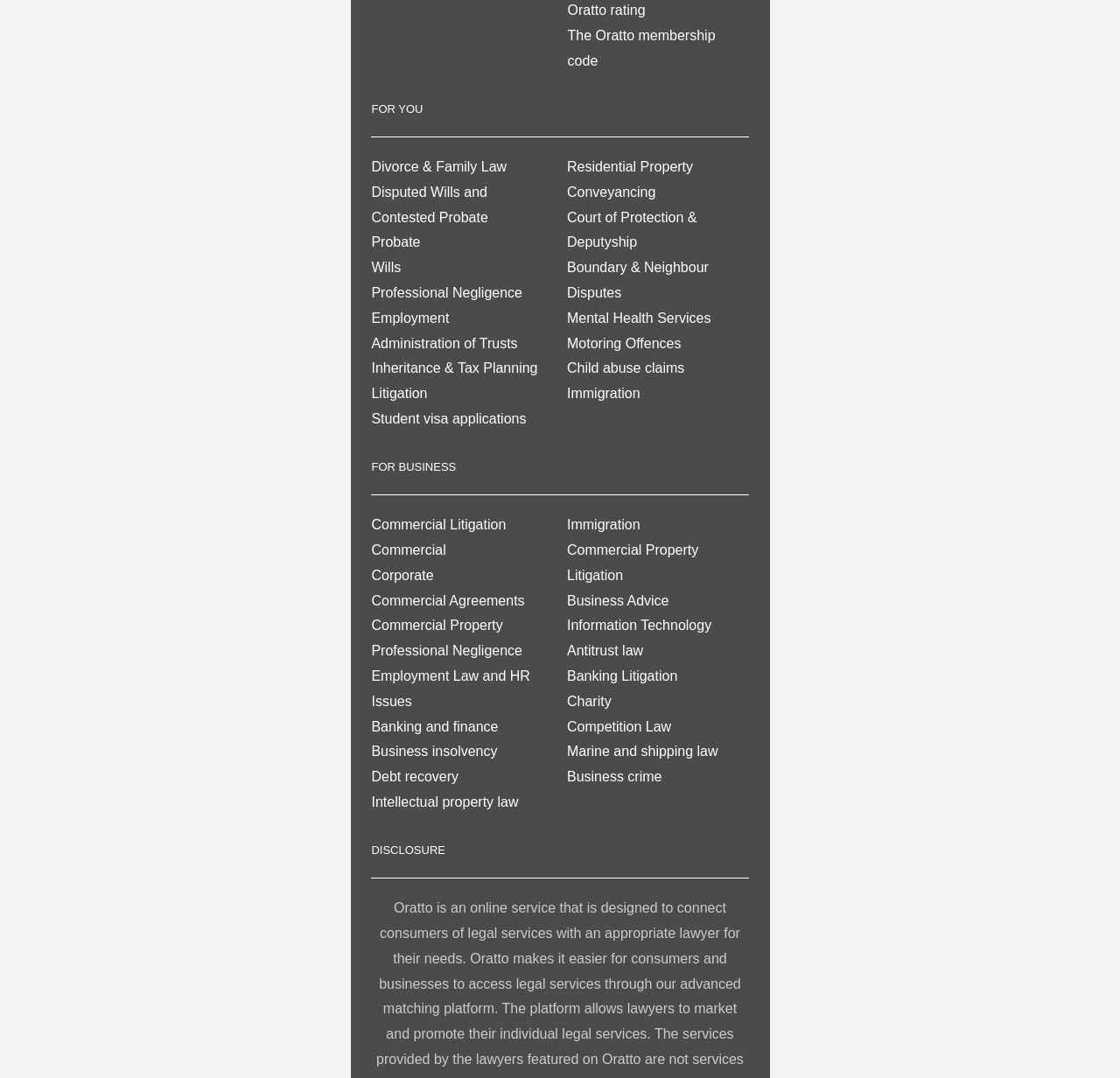Please locate the clickable area by providing the bounding box coordinates to follow this instruction: "View 'FOR BUSINESS' section".

[0.332, 0.424, 0.668, 0.46]